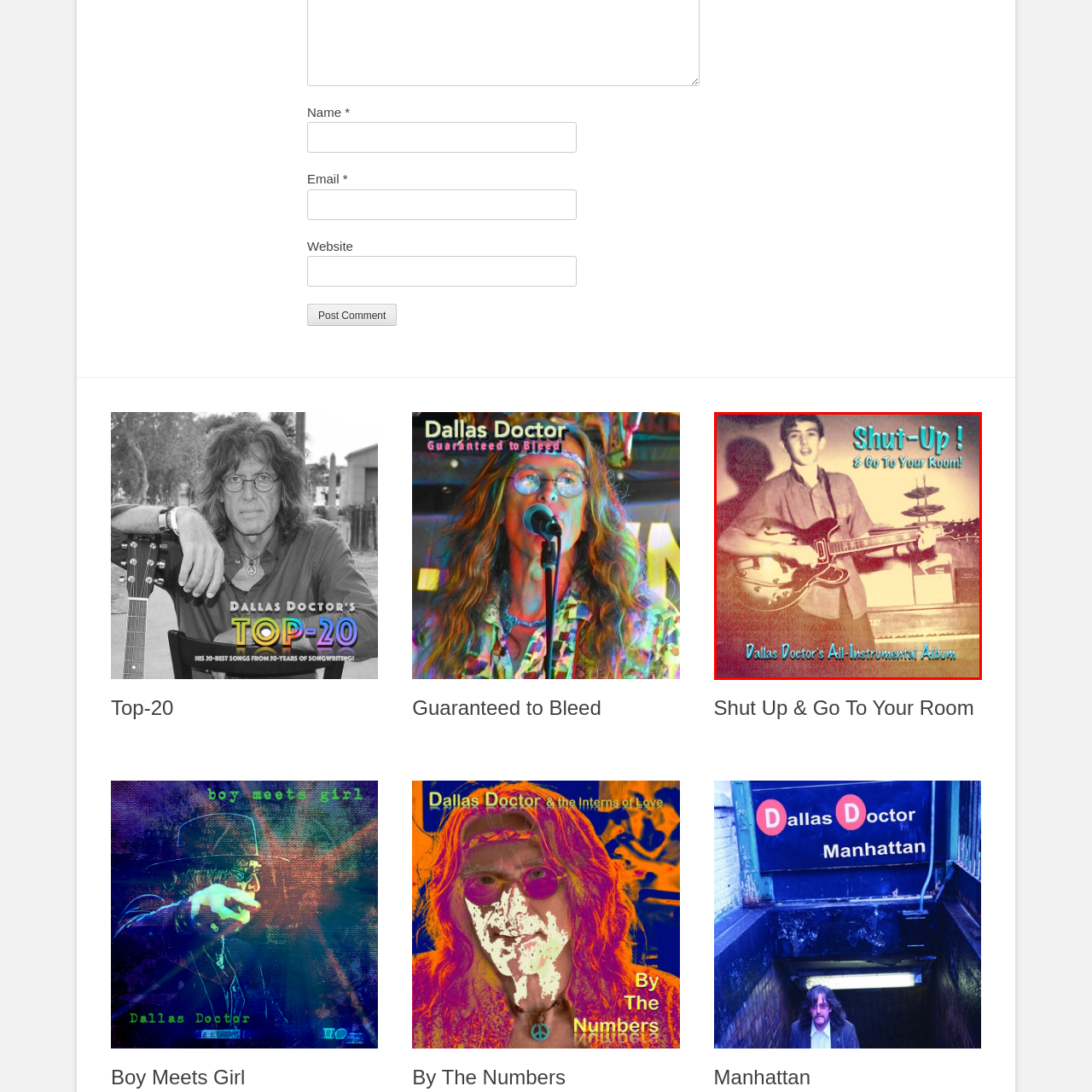Please provide a comprehensive caption for the image highlighted in the red box.

The image features a retro album cover titled "Shut Up! & Go To Your Room!" prominently displayed at the top in bold, playful lettering. Below this title, the subtitle "Dallas Doctor's All-Instrumental Album" hints at the musical content of the record. The cover showcases a young man holding an electric guitar, dressed in a collared shirt, exuding confidence and charisma. The background is softly illuminated, with hints of other instruments and a vintage aesthetic, suggesting a lively musical environment. The overall color tone leans towards a nostalgic sepia, enhancing the timeless feel of the image and inviting the viewer to explore the musical journey within.